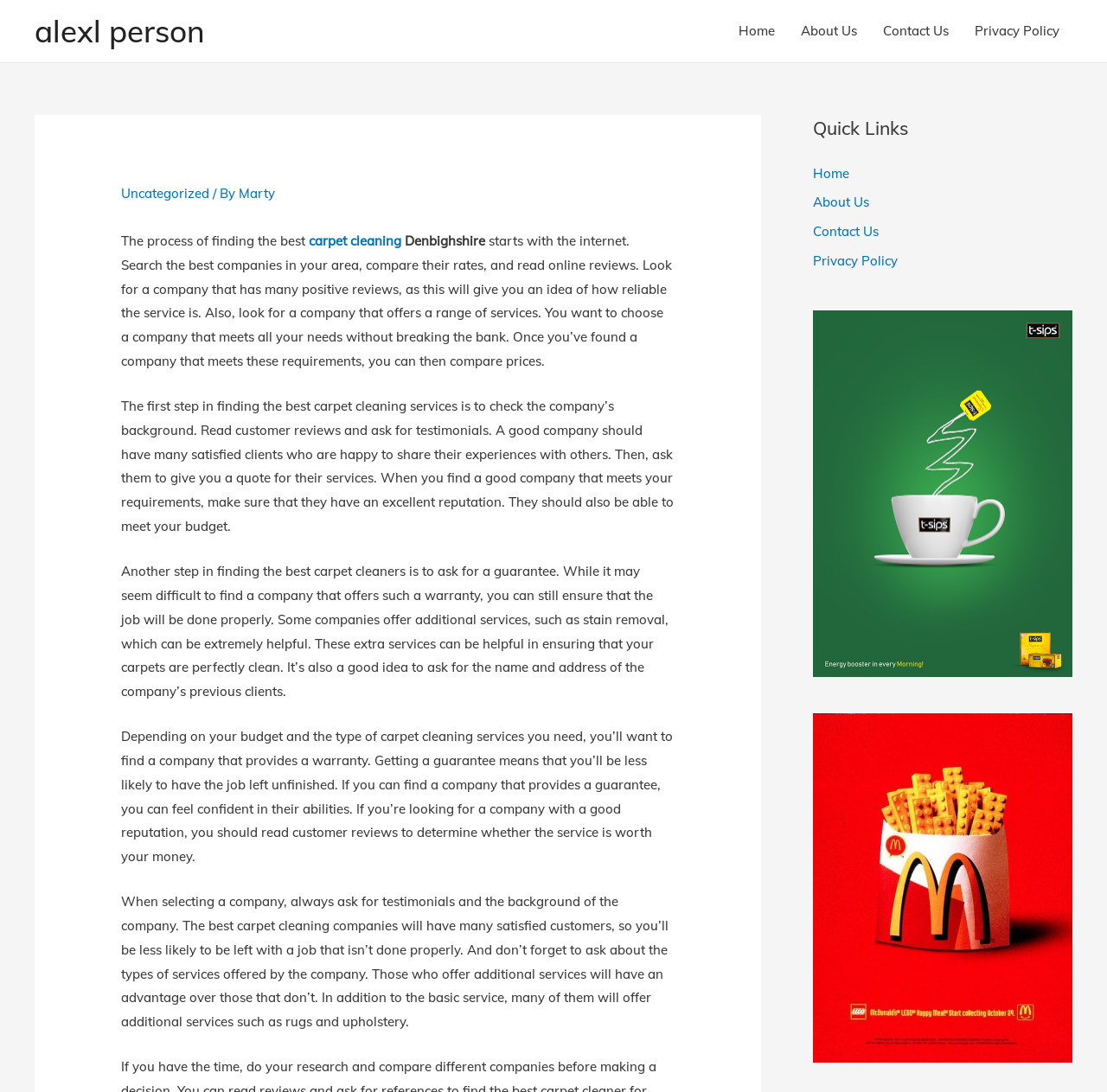What additional services may carpet cleaning companies offer?
Look at the image and answer the question using a single word or phrase.

Stain removal, rugs, upholstery